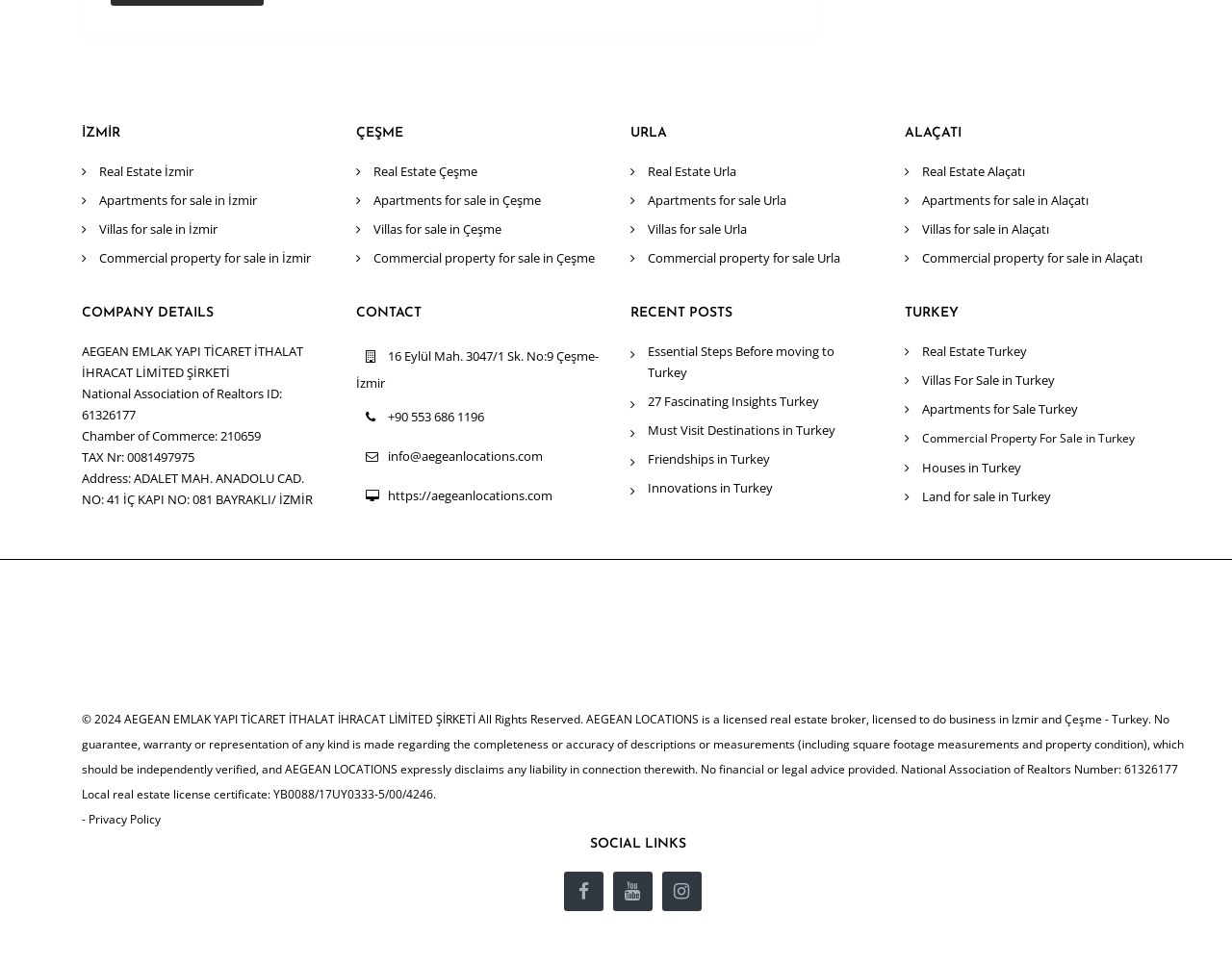Please locate the bounding box coordinates for the element that should be clicked to achieve the following instruction: "Visit Facebook page". Ensure the coordinates are given as four float numbers between 0 and 1, i.e., [left, top, right, bottom].

[0.458, 0.905, 0.49, 0.946]